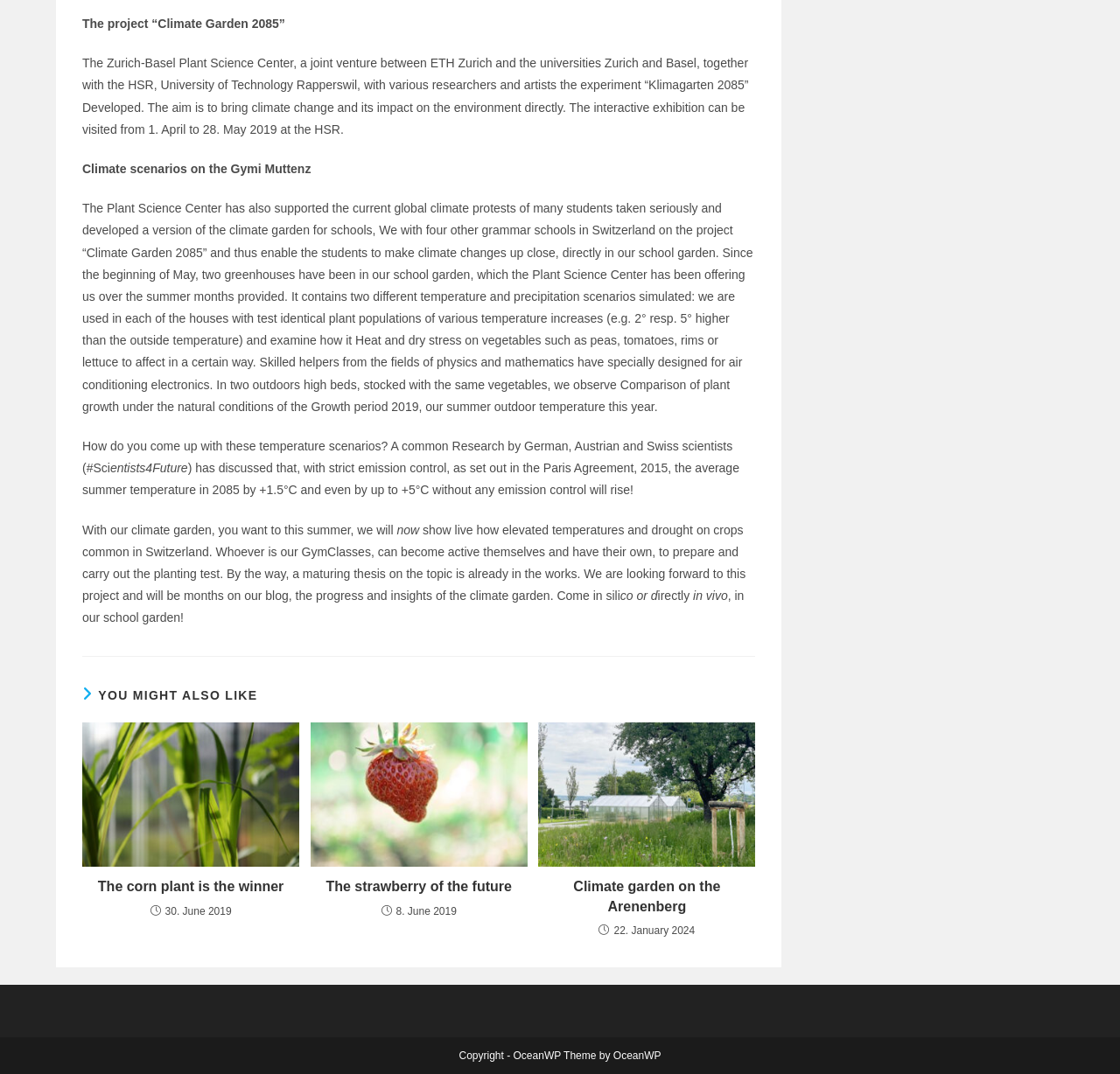What is the name of the project?
Please answer the question with as much detail and depth as you can.

The name of the project is mentioned in the first StaticText element, which says 'The project “Climate Garden 2085”'.